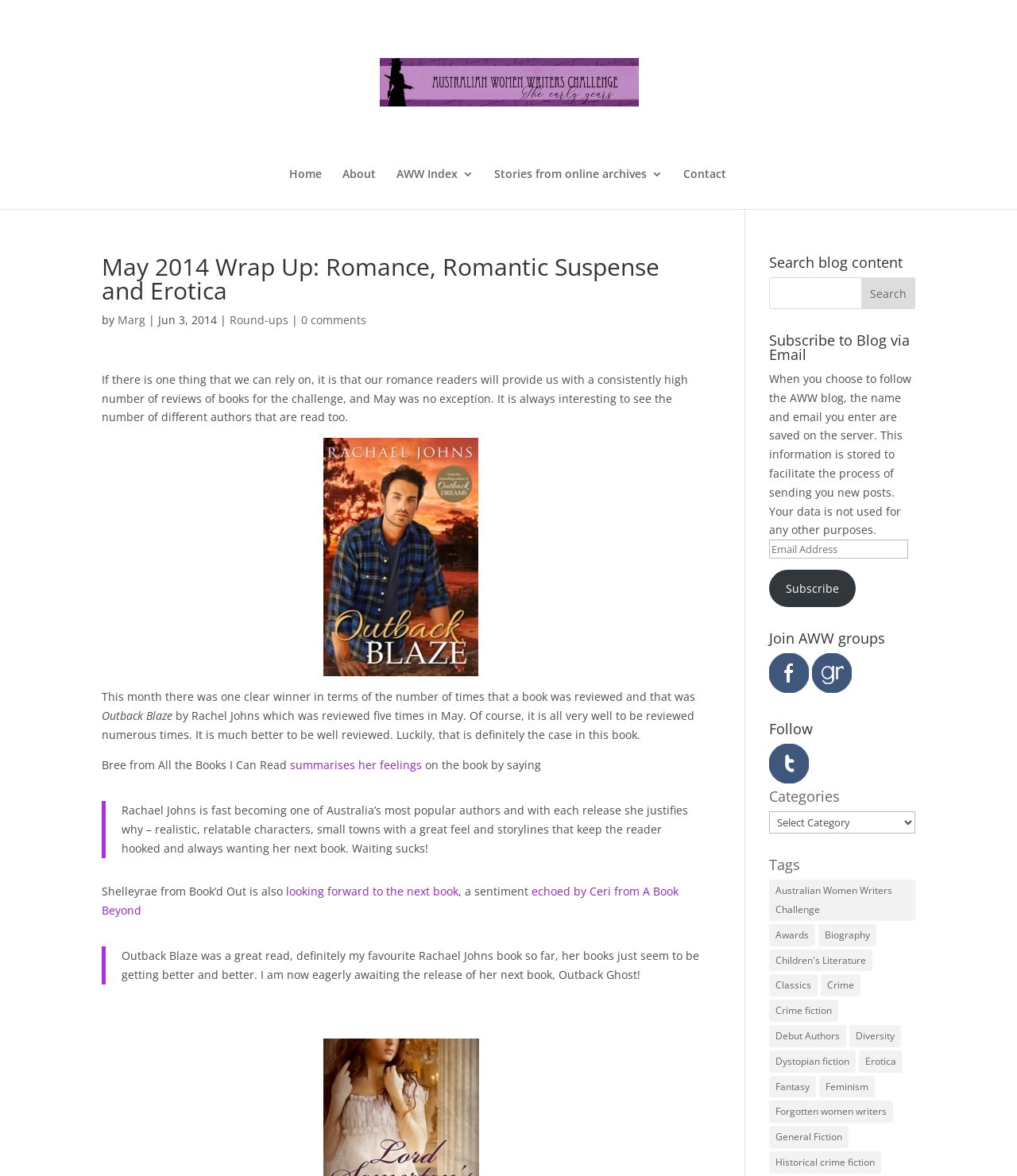Give a comprehensive overview of the webpage, including key elements.

This webpage is a blog post titled "May 2014 Wrap Up: Romance, Romantic Suspense and Erotica" on the Australian Women Writers Challenge Blog. At the top of the page, there is a header section with a link to the blog's homepage and a navigation menu with links to "Home", "About", "AWW Index 3", "Stories from online archives 3", and "Contact".

Below the header, there is a heading that displays the title of the blog post, followed by the author's name, "Marg", and the date "Jun 3, 2014". There are also links to "Round-ups" and "0 comments" in this section.

The main content of the blog post is a summary of the romance books reviewed in May 2014. The text explains that romance readers provided a consistently high number of reviews, and May was no exception. There is a mention of the book "Outback Blaze" by Rachel Johns, which was reviewed five times in May. The text also quotes reviews from bloggers Bree and Shelleyrae, who praised the book.

There are two blockquotes in the post, one from Bree's review and another from Shelleyrae's review, both of which express positive sentiments about the book.

On the right-hand side of the page, there are several sections, including a search bar, a subscription form to receive blog updates via email, a section to join AWW groups, a section to follow the blog on social media, a categories section, and a tags section with links to various genres and topics.

There are a total of 20 links to different genres and topics in the tags section, including Australian Women Writers Challenge, Awards, Biography, Children's Literature, Classics, Crime, and more.